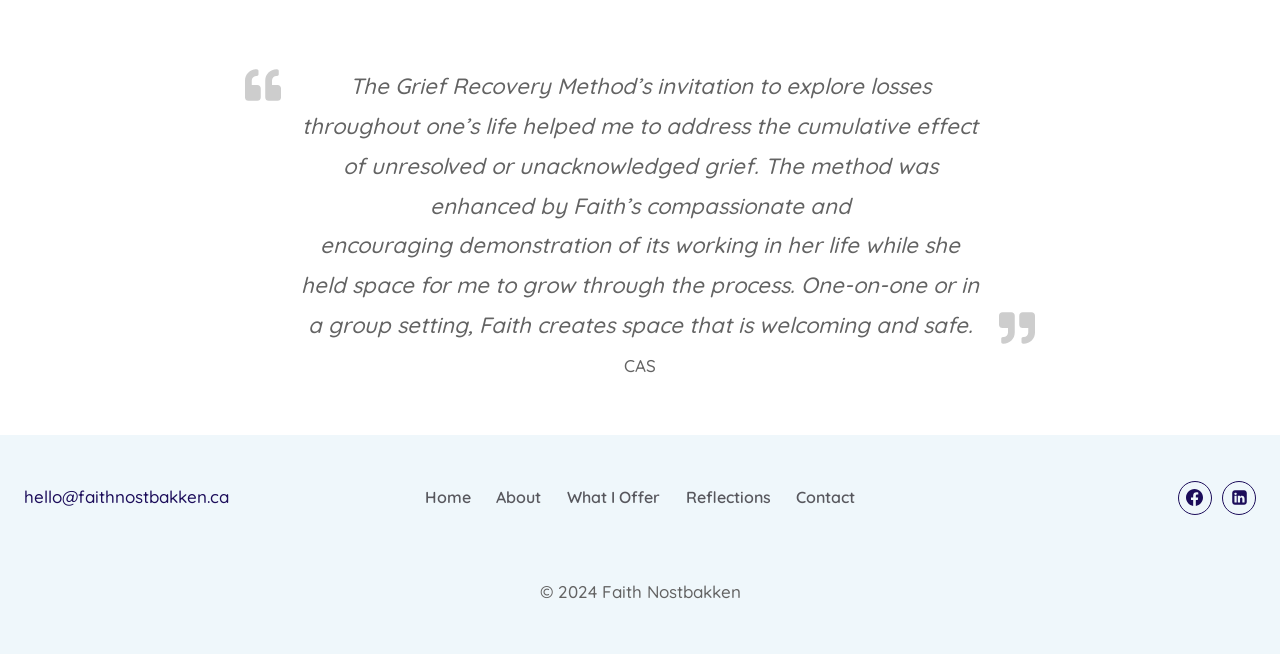Can you specify the bounding box coordinates for the region that should be clicked to fulfill this instruction: "Send an email to hello@faithnostbakken.ca".

[0.019, 0.743, 0.179, 0.776]